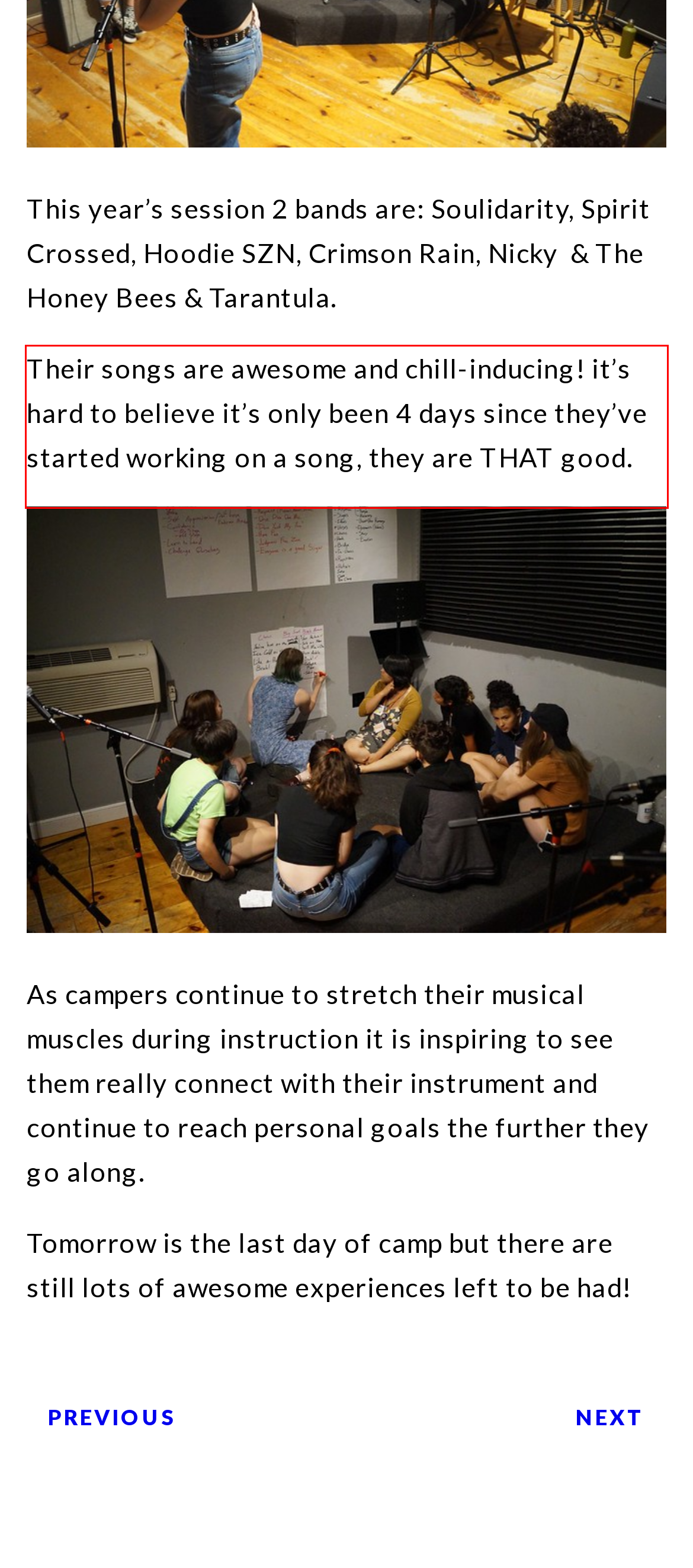Analyze the red bounding box in the provided webpage screenshot and generate the text content contained within.

Their songs are awesome and chill-inducing! it’s hard to believe it’s only been 4 days since they’ve started working on a song, they are THAT good.